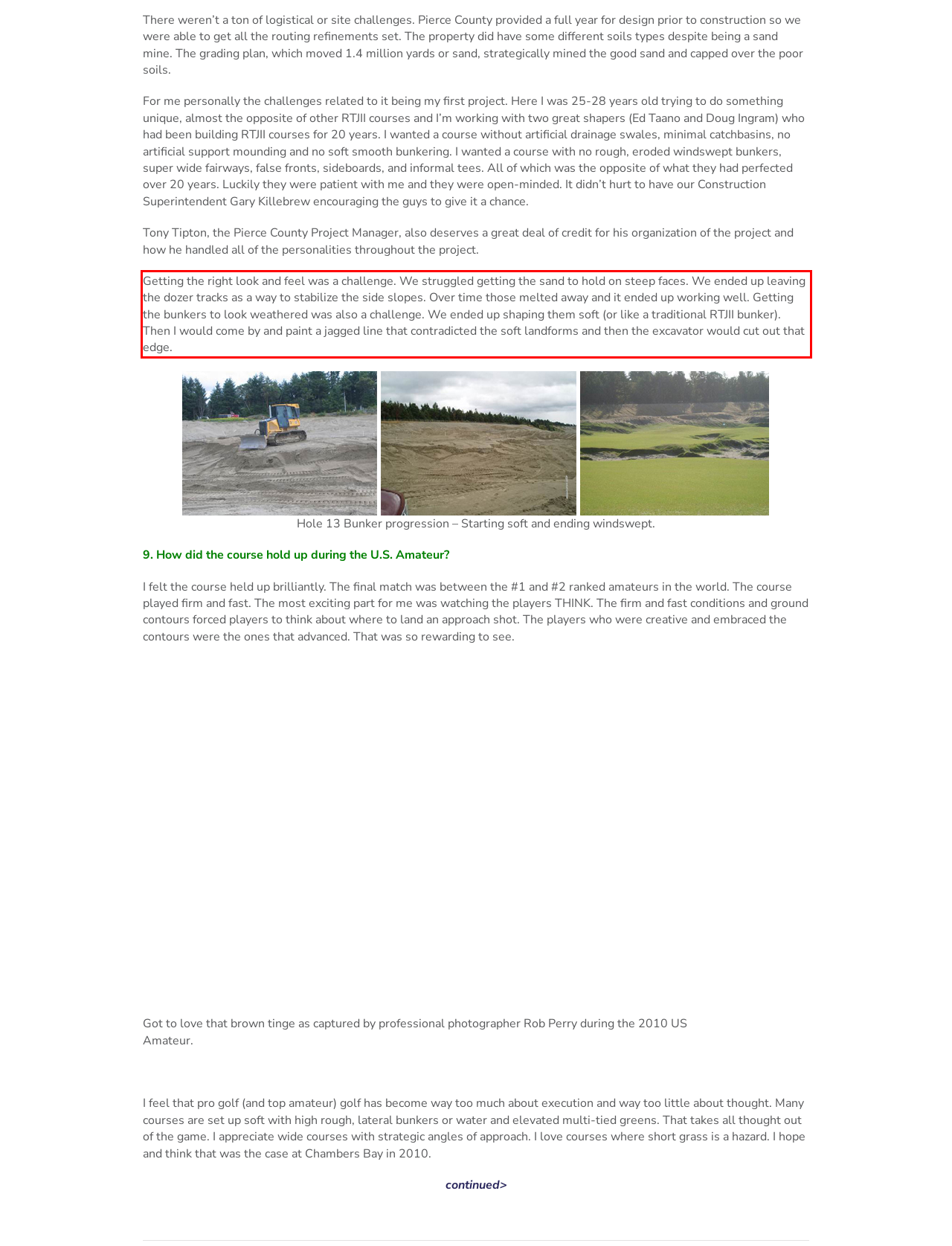Using the provided screenshot of a webpage, recognize the text inside the red rectangle bounding box by performing OCR.

Getting the right look and feel was a challenge. We struggled getting the sand to hold on steep faces. We ended up leaving the dozer tracks as a way to stabilize the side slopes. Over time those melted away and it ended up working well. Getting the bunkers to look weathered was also a challenge. We ended up shaping them soft (or like a traditional RTJII bunker). Then I would come by and paint a jagged line that contradicted the soft landforms and then the excavator would cut out that edge.